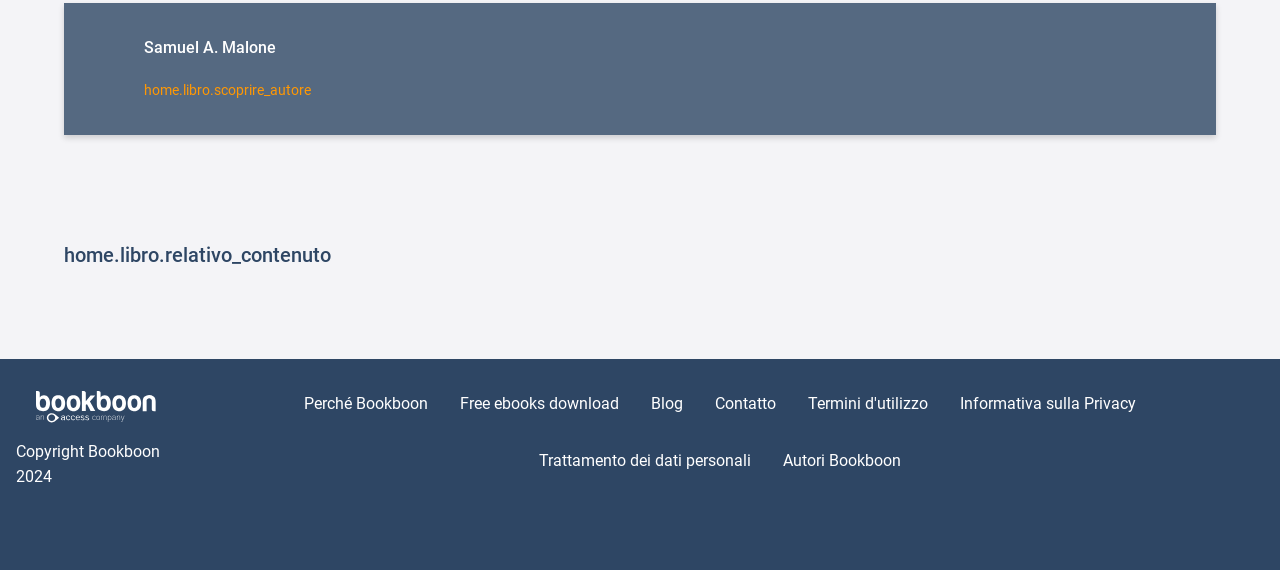What is the position of the 'Autori Bookboon' link?
Identify the answer in the screenshot and reply with a single word or phrase.

bottom